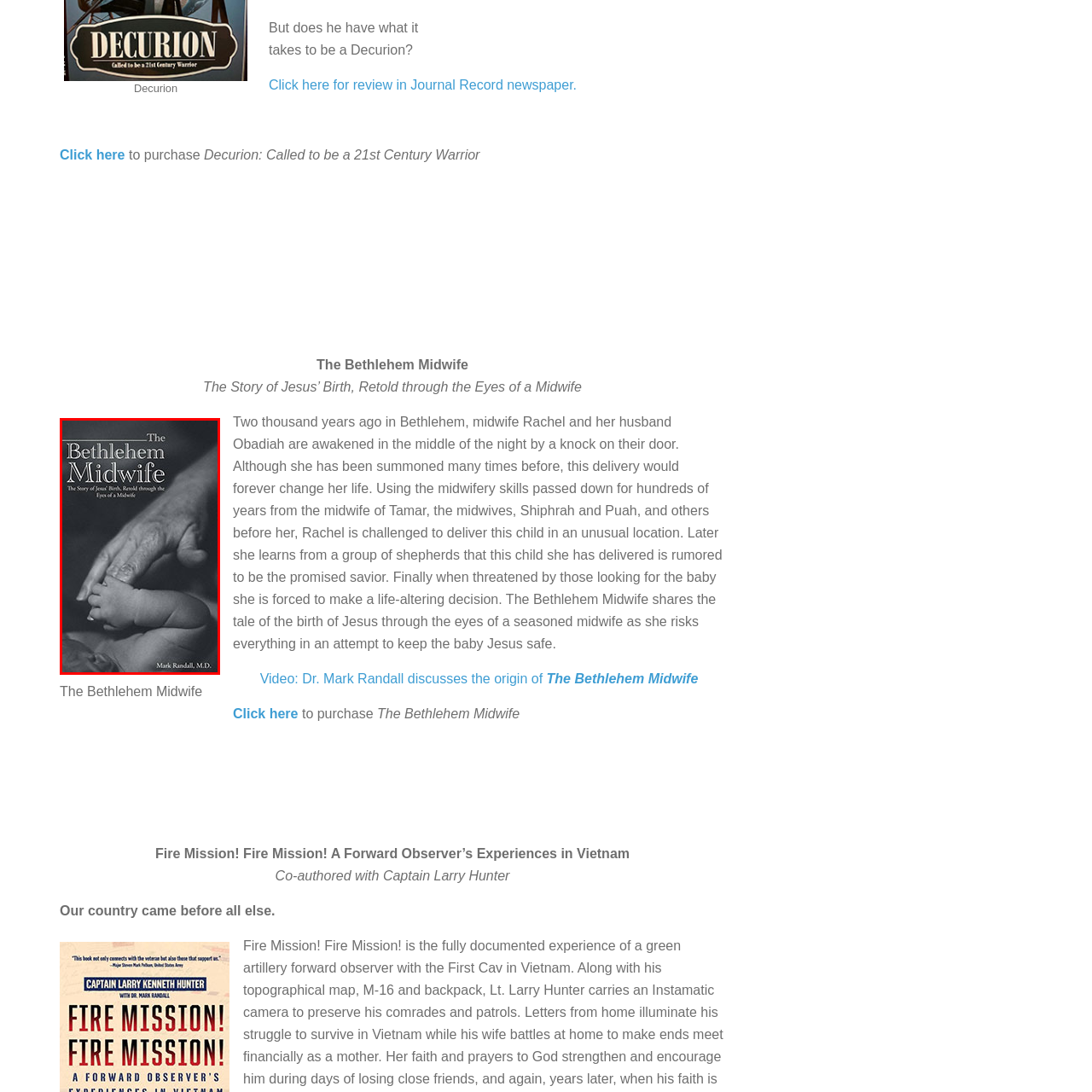Please review the portion of the image contained within the red boundary and provide a detailed answer to the subsequent question, referencing the image: What is the profession of the main character?

The profession of the main character, Rachel, is identified as a midwife from the caption, which describes her as 'midwife Rachel' and mentions her experiences in delivering the baby Jesus in Bethlehem.